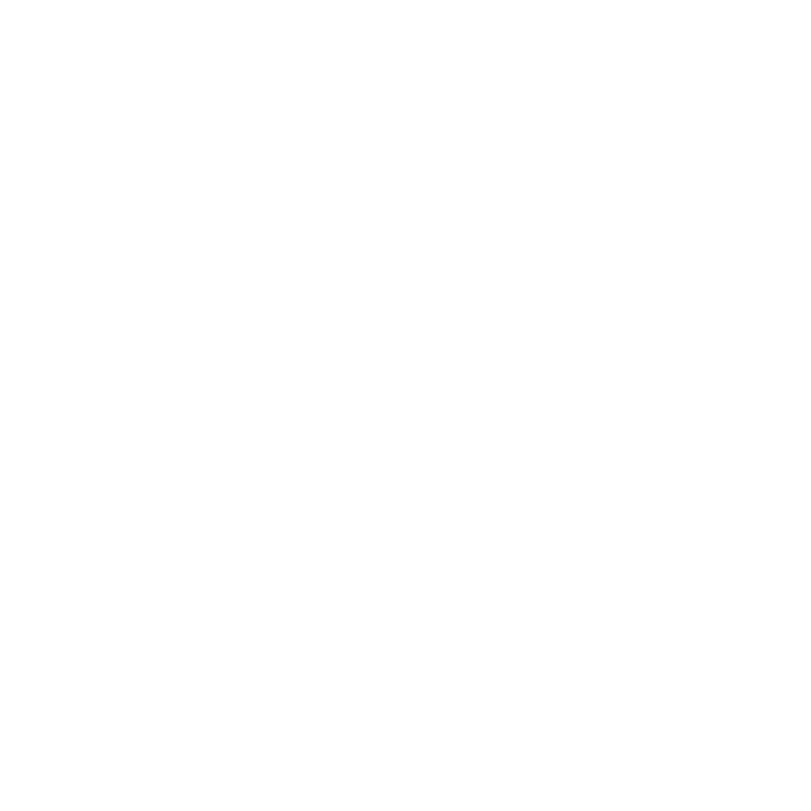Analyze the image and describe all key details you can observe.

The image features a pair of vintage French bergeres, characterized by their elegant design and rich history. These late 19th-century chairs are currently listed as sold, reflecting their desirable status. The description highlights their fantastic shape and decorative turned legs, which stand on original castors, ideal for both style and functionality. The image showcases the bergeres' detailed craftsmanship, inviting potential buyers to appreciate the quality and aesthetic appeal of these classic pieces. Ideal for upholstery, they are perfect for enhancing interior spaces with a touch of European sophistication.